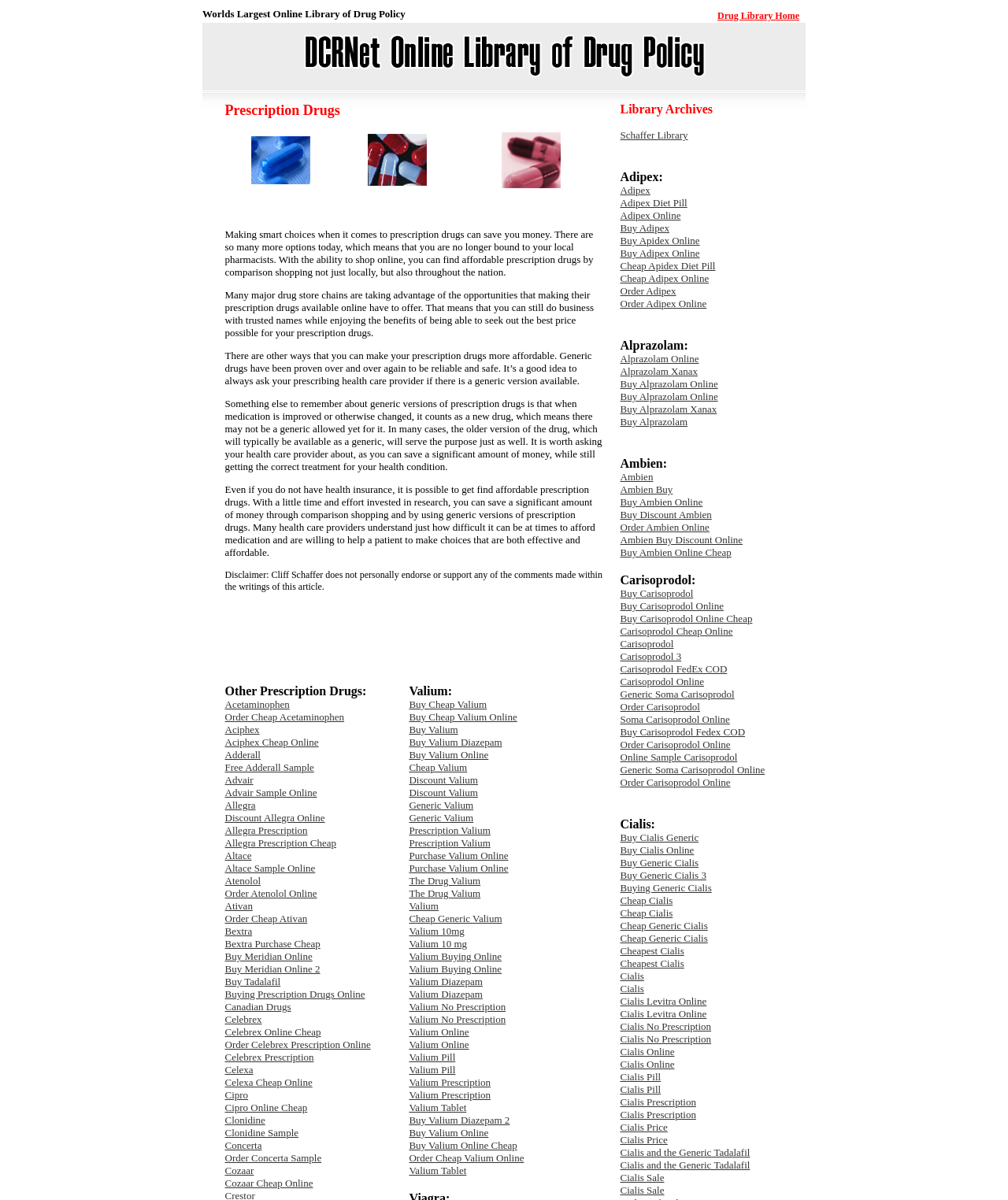Please provide a brief answer to the question using only one word or phrase: 
What is the name of the library mentioned on the webpage?

Schaffer Library